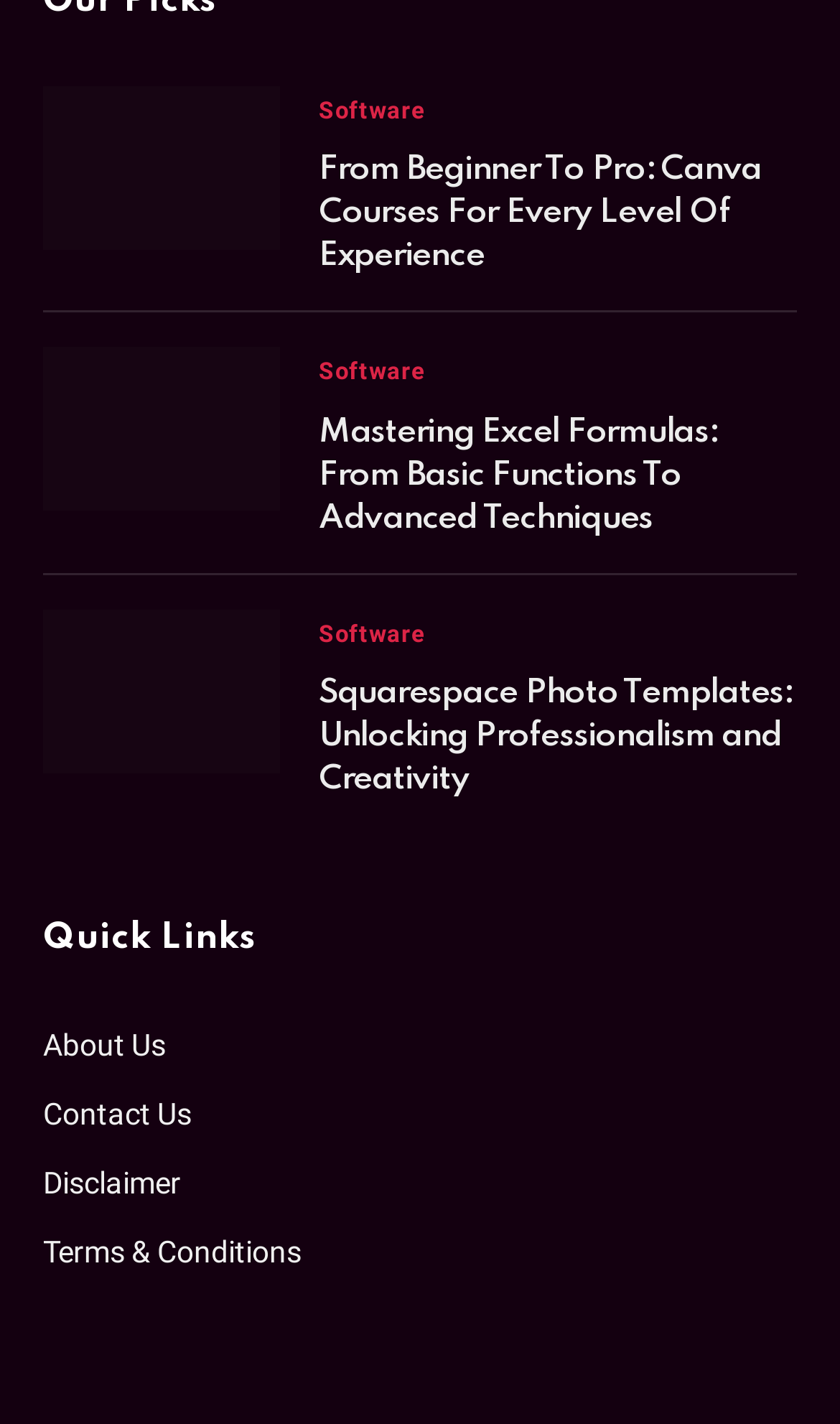Please use the details from the image to answer the following question comprehensively:
What is the purpose of the 'Quick Links' section?

The 'Quick Links' section contains links to other pages such as 'About Us', 'Contact Us', 'Disclaimer', and 'Terms & Conditions', suggesting that its purpose is to provide quick access to these pages.